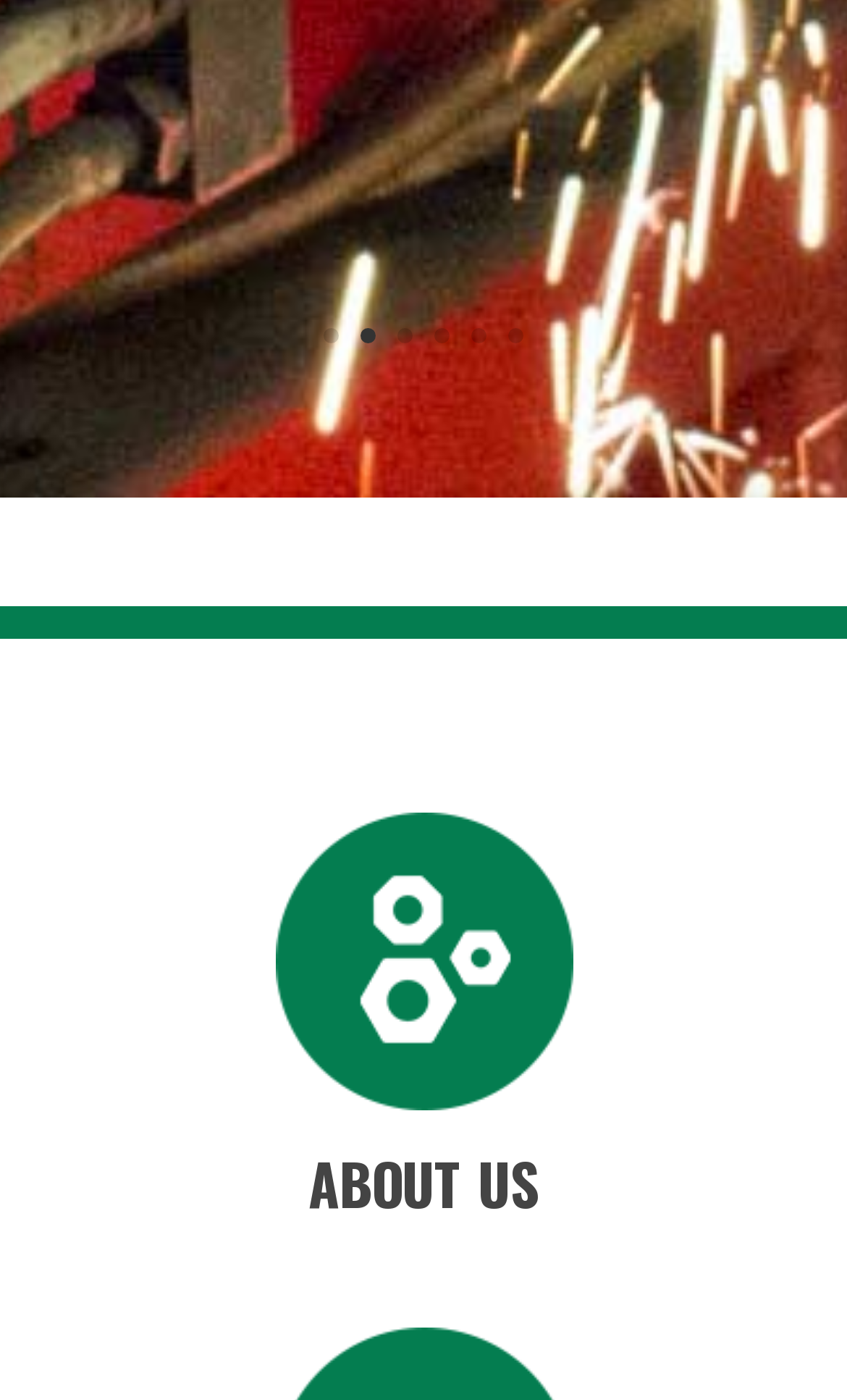What is the text of the heading at the bottom?
Give a single word or phrase answer based on the content of the image.

ABOUT US